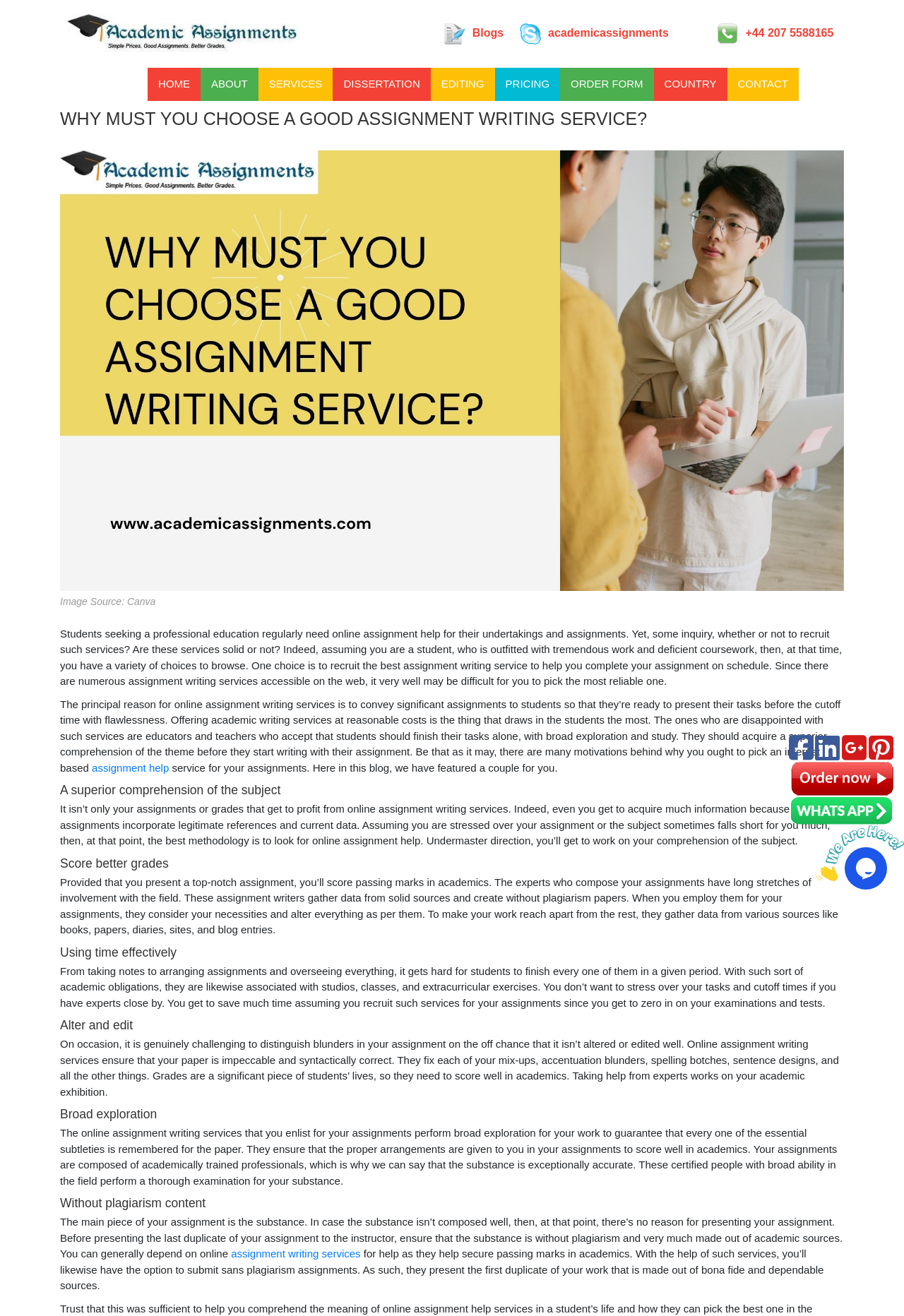What is the benefit of using online assignment writing services in terms of grades?
Refer to the image and provide a one-word or short phrase answer.

Score better grades